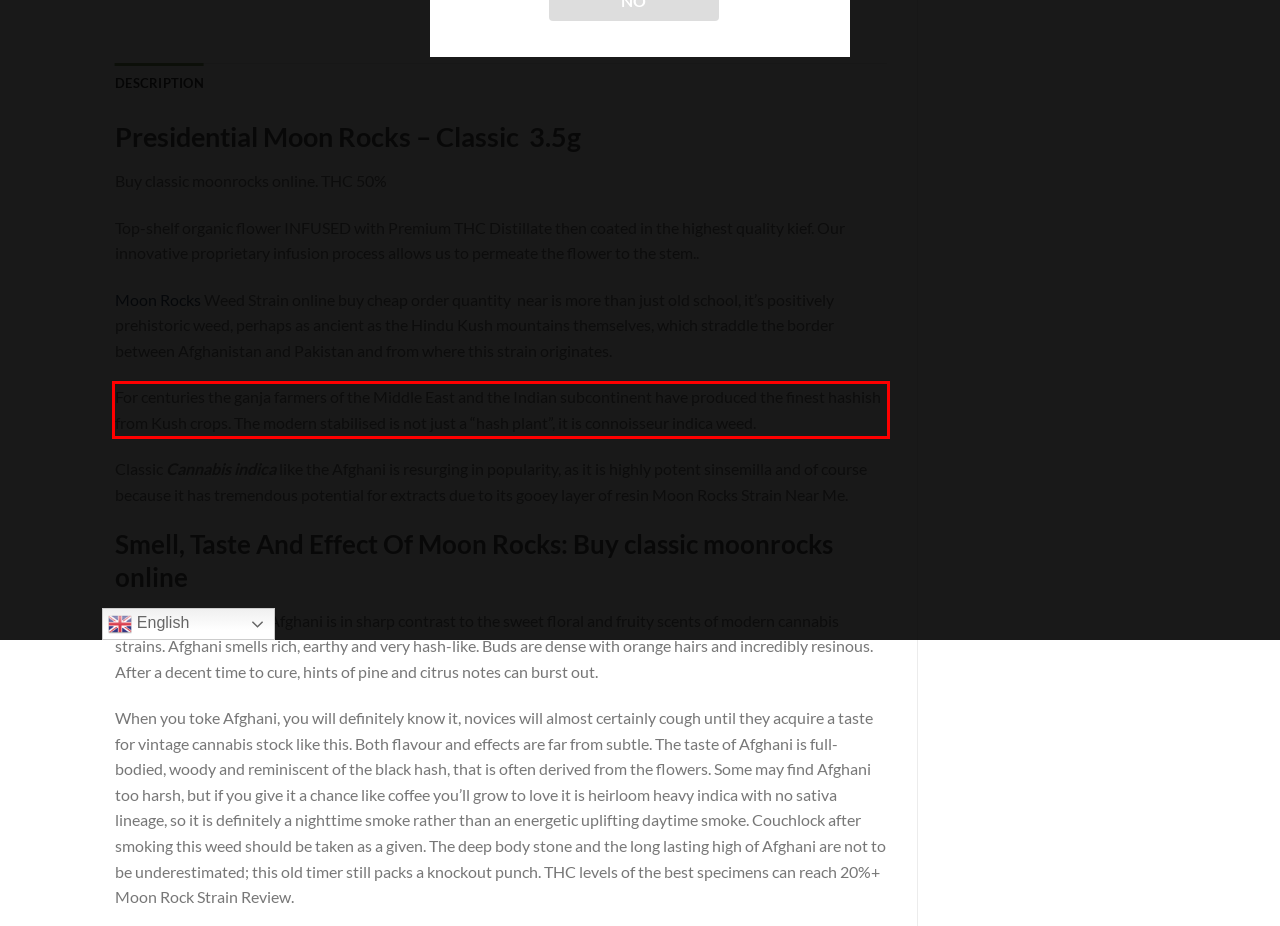Analyze the screenshot of the webpage that features a red bounding box and recognize the text content enclosed within this red bounding box.

For centuries the ganja farmers of the Middle East and the Indian subcontinent have produced the finest hashish from Kush crops. The modern stabilised is not just a “hash plant”, it is connoisseur indica weed.